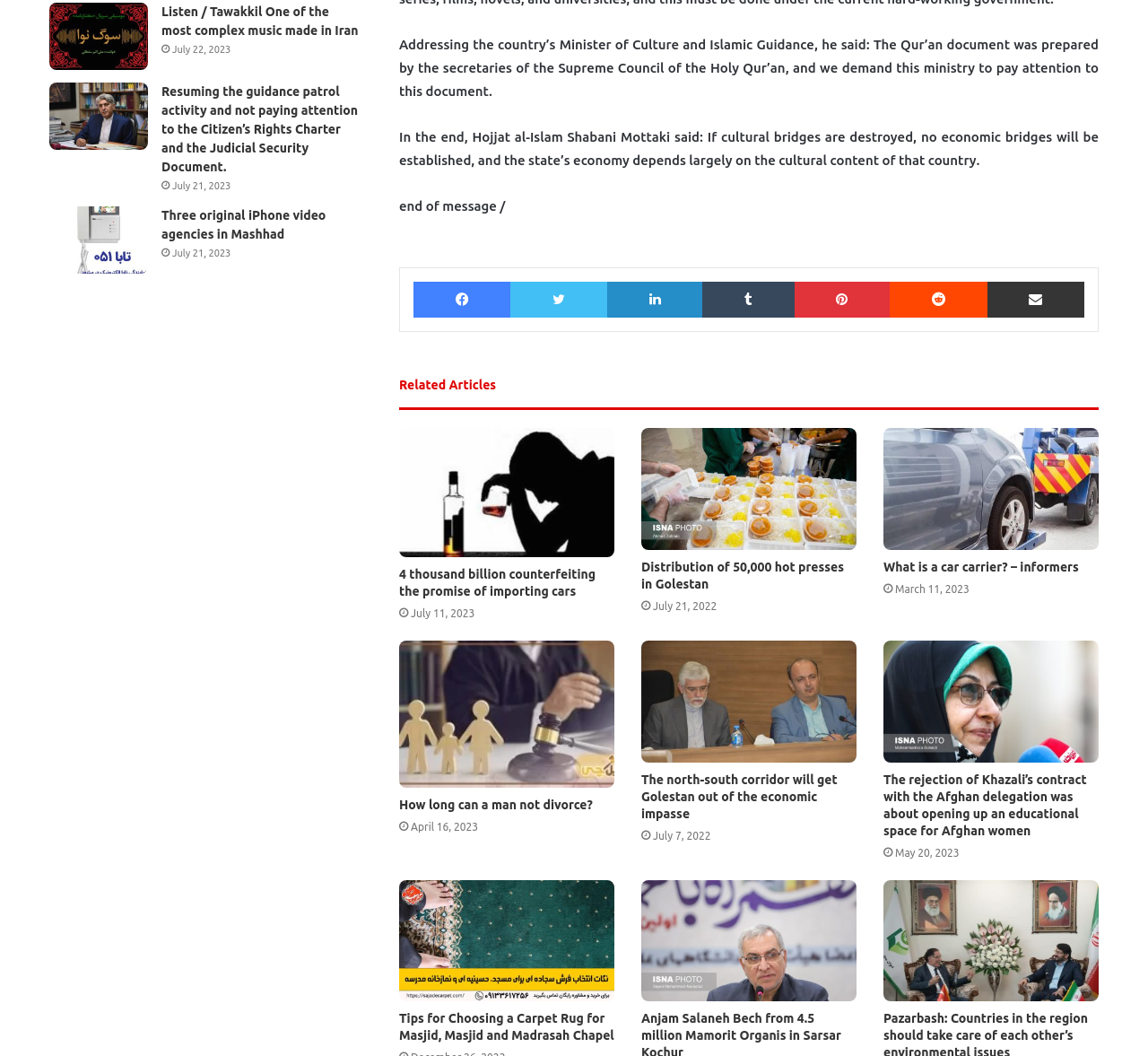Using the information in the image, give a detailed answer to the following question: How many social media links are available?

I counted the number of social media links available on the webpage, which are Facebook, Twitter, LinkedIn, Tumblr, Pinterest, and Reddit, totaling 6 links.